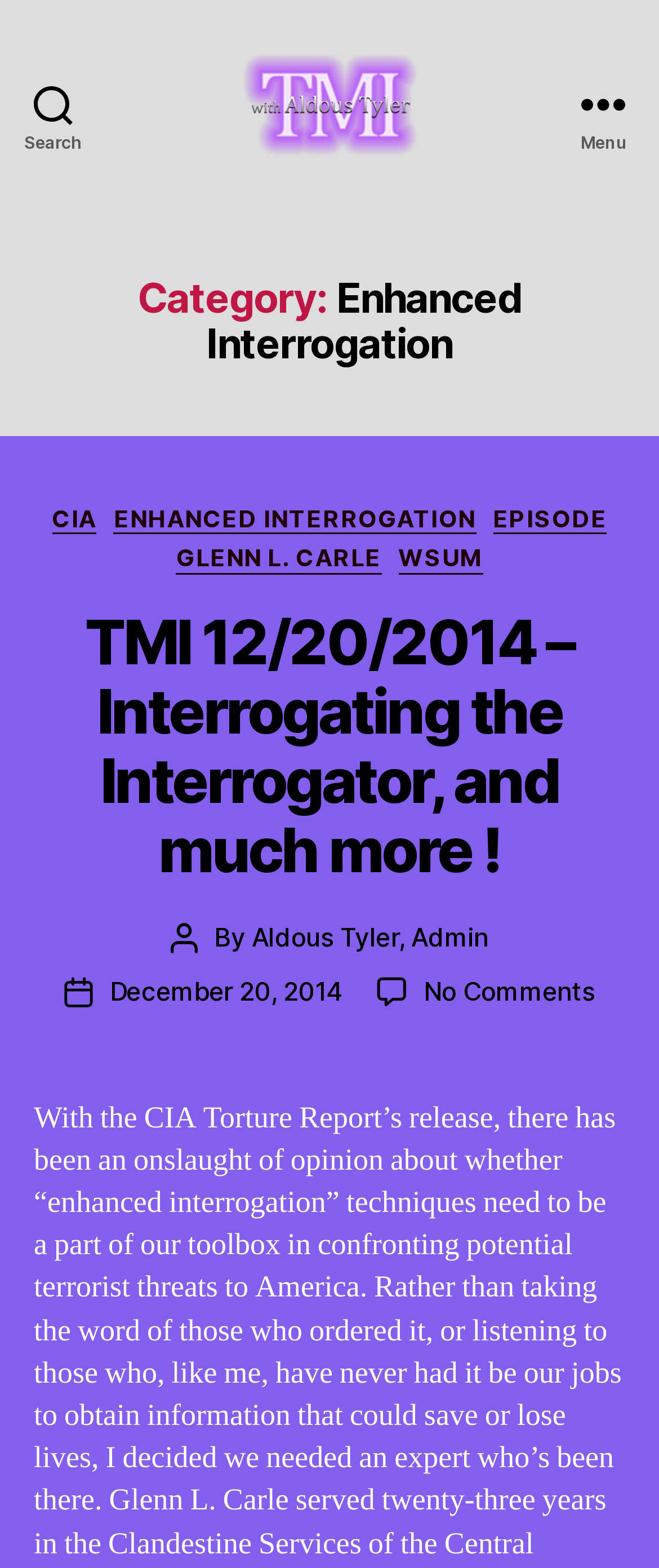Refer to the image and answer the question with as much detail as possible: What is the date of the current post?

I found the post date by looking at the link 'December 20, 2014' which is located below the post title, indicating the date of the current post.